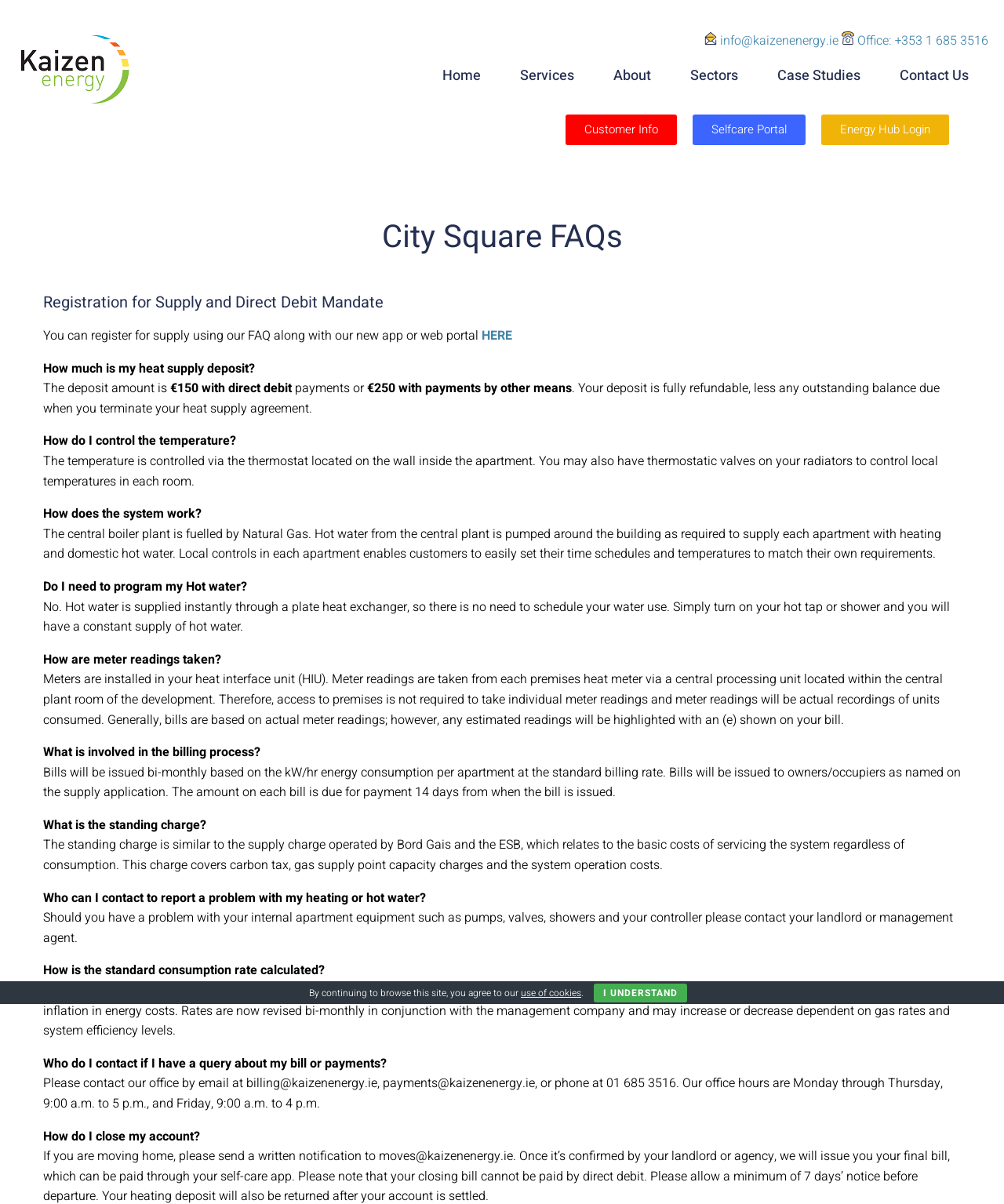Determine the bounding box for the described HTML element: "Services". Ensure the coordinates are four float numbers between 0 and 1 in the format [left, top, right, bottom].

[0.518, 0.046, 0.572, 0.076]